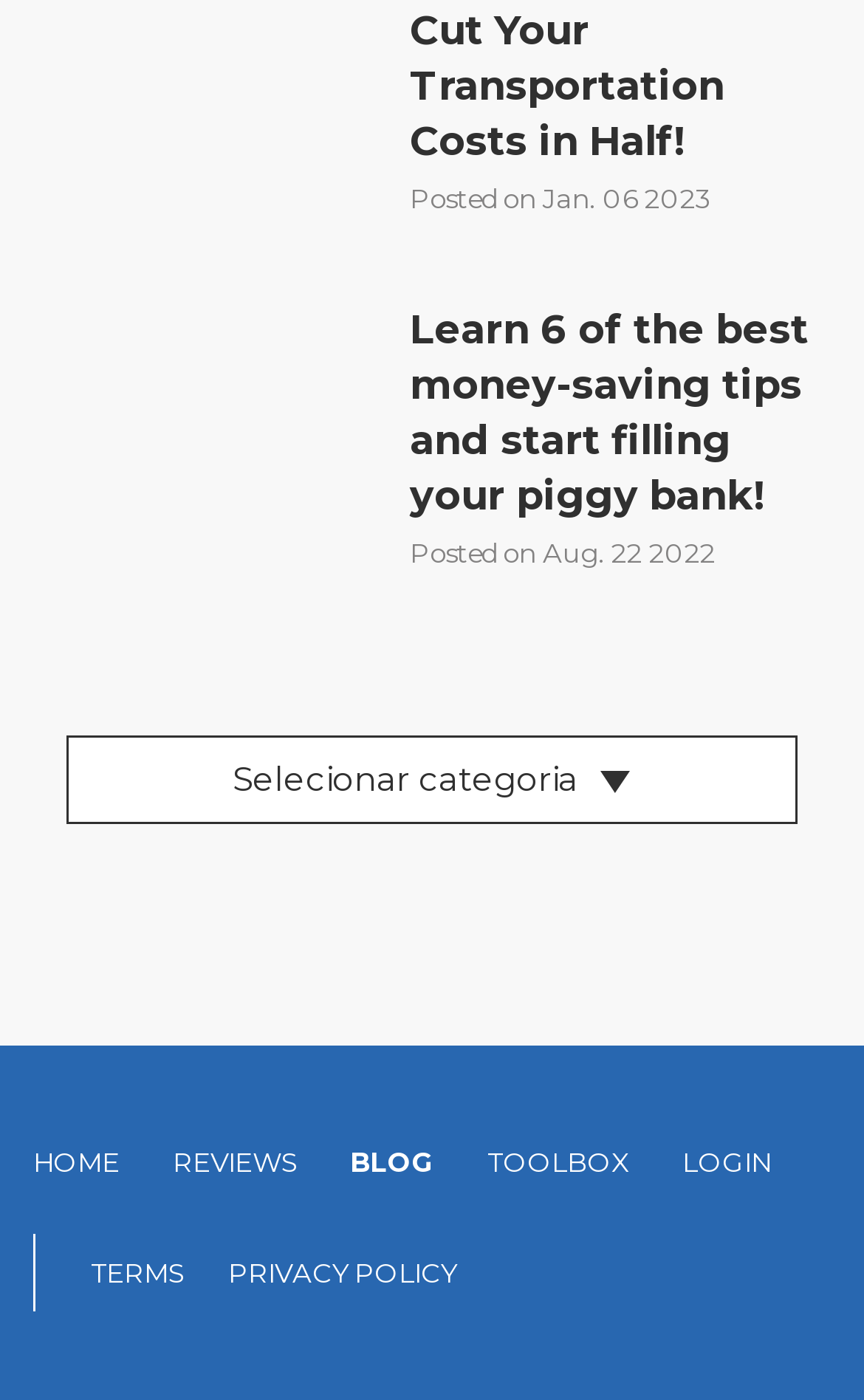Can you provide the bounding box coordinates for the element that should be clicked to implement the instruction: "Login to the account"?

[0.79, 0.809, 0.962, 0.849]